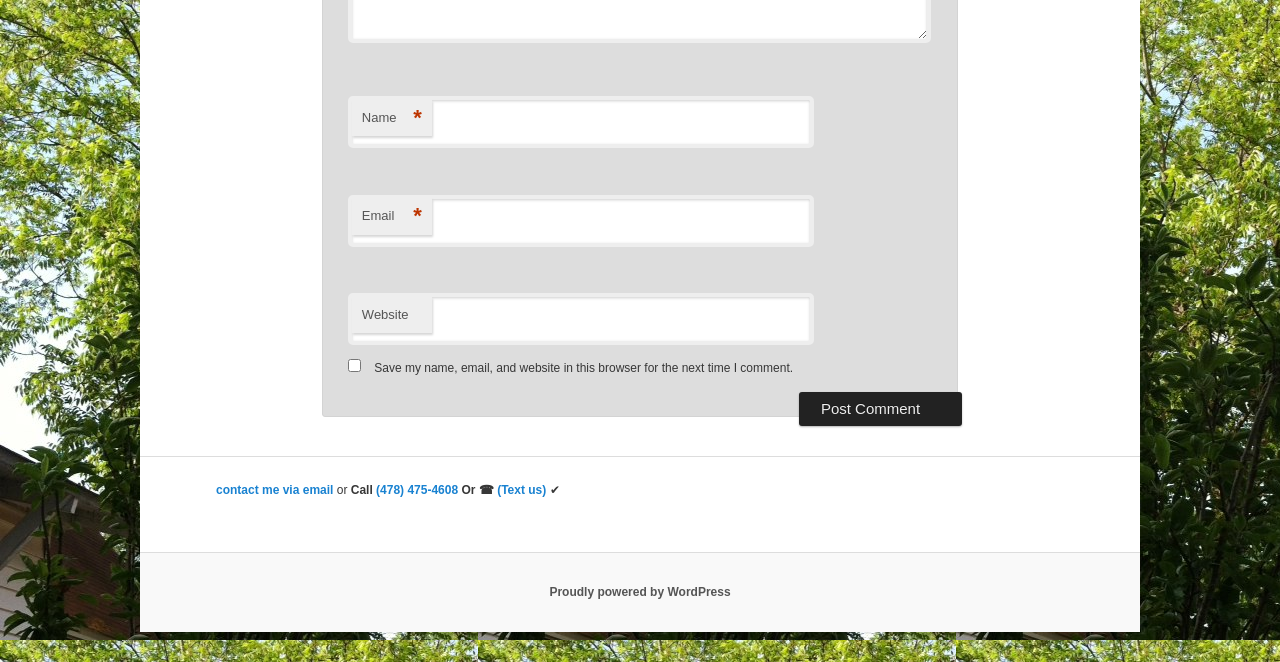Based on the element description, predict the bounding box coordinates (top-left x, top-left y, bottom-right x, bottom-right y) for the UI element in the screenshot: contact me via email

[0.169, 0.73, 0.26, 0.751]